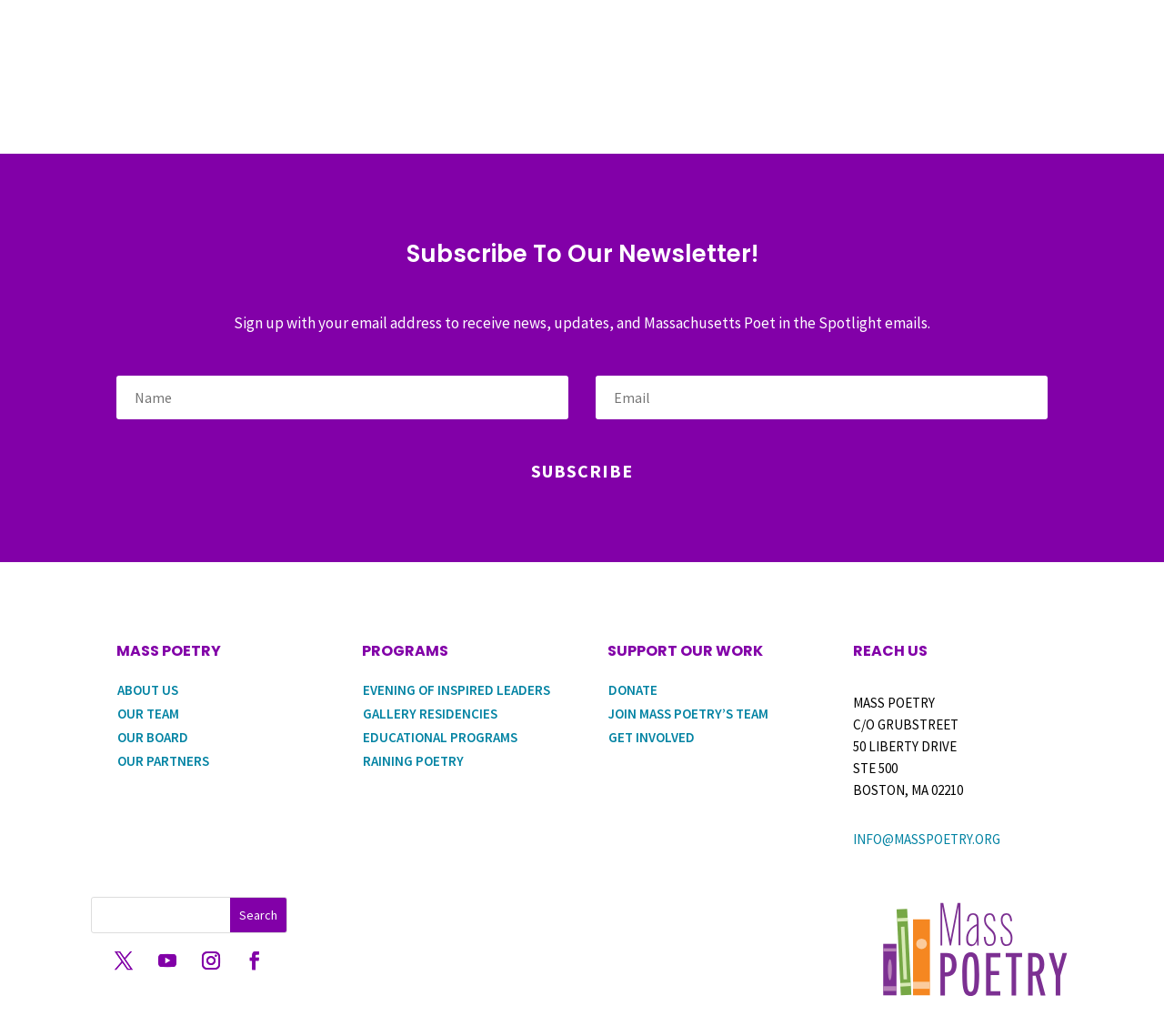Please specify the bounding box coordinates of the clickable section necessary to execute the following command: "Make a donation".

[0.523, 0.658, 0.565, 0.674]